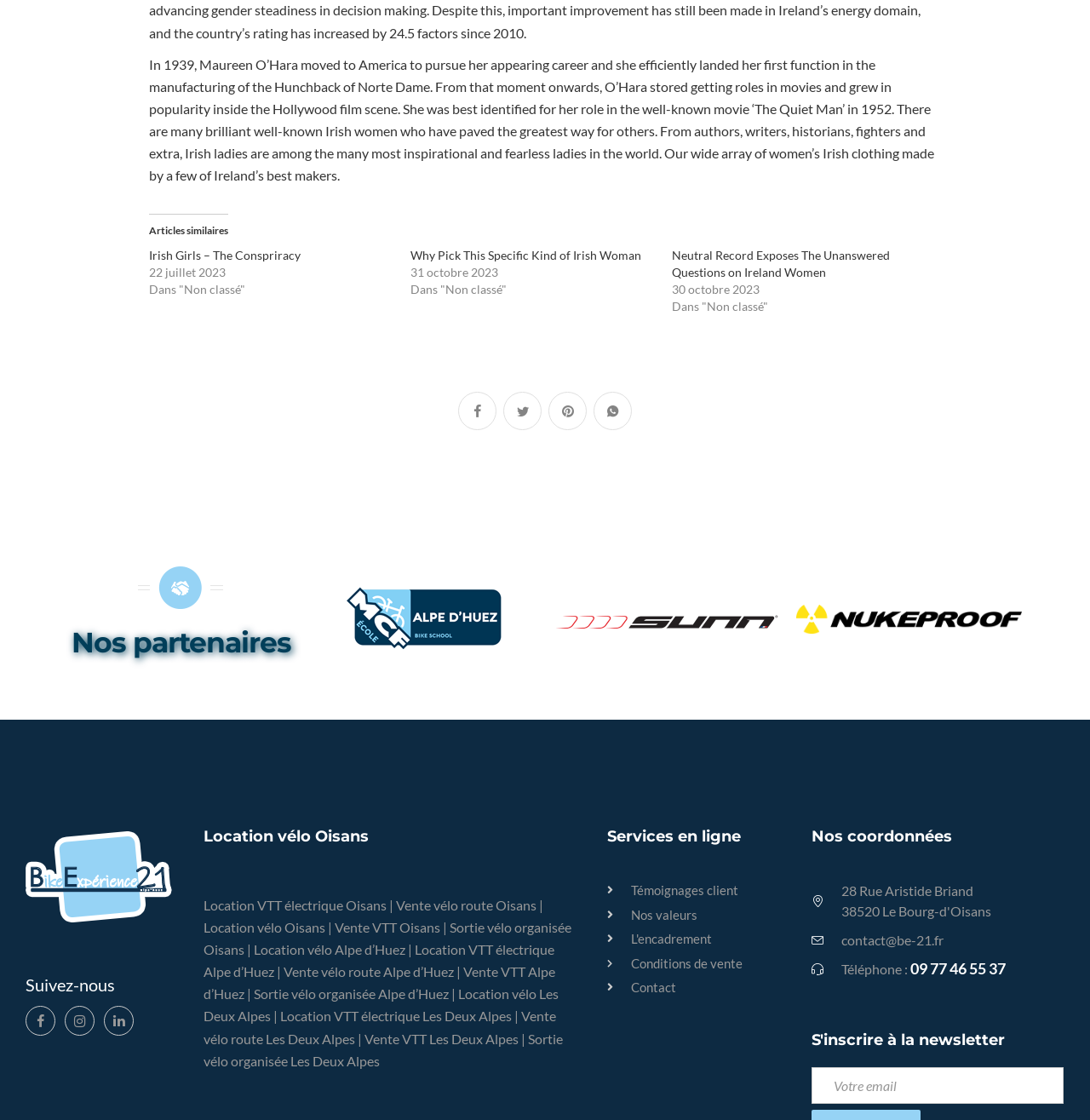What is the location mentioned in the footer?
Look at the image and provide a detailed response to the question.

The location mentioned in the footer is 28 Rue Aristide Briand, as indicated by the StaticText element with the text '28 Rue Aristide Briand'.